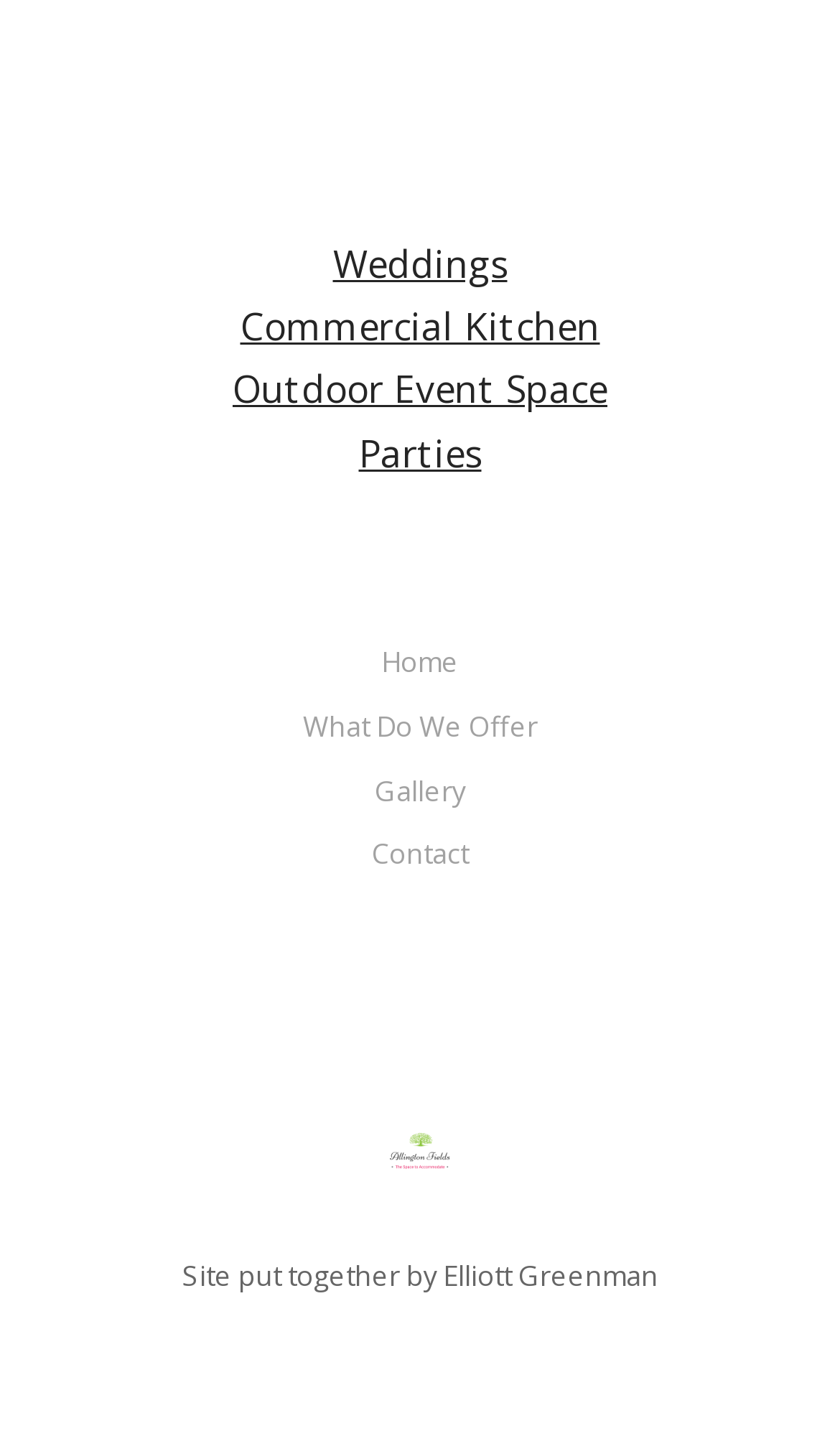Provide the bounding box coordinates of the HTML element described by the text: "What Do We Offer".

[0.36, 0.492, 0.64, 0.519]